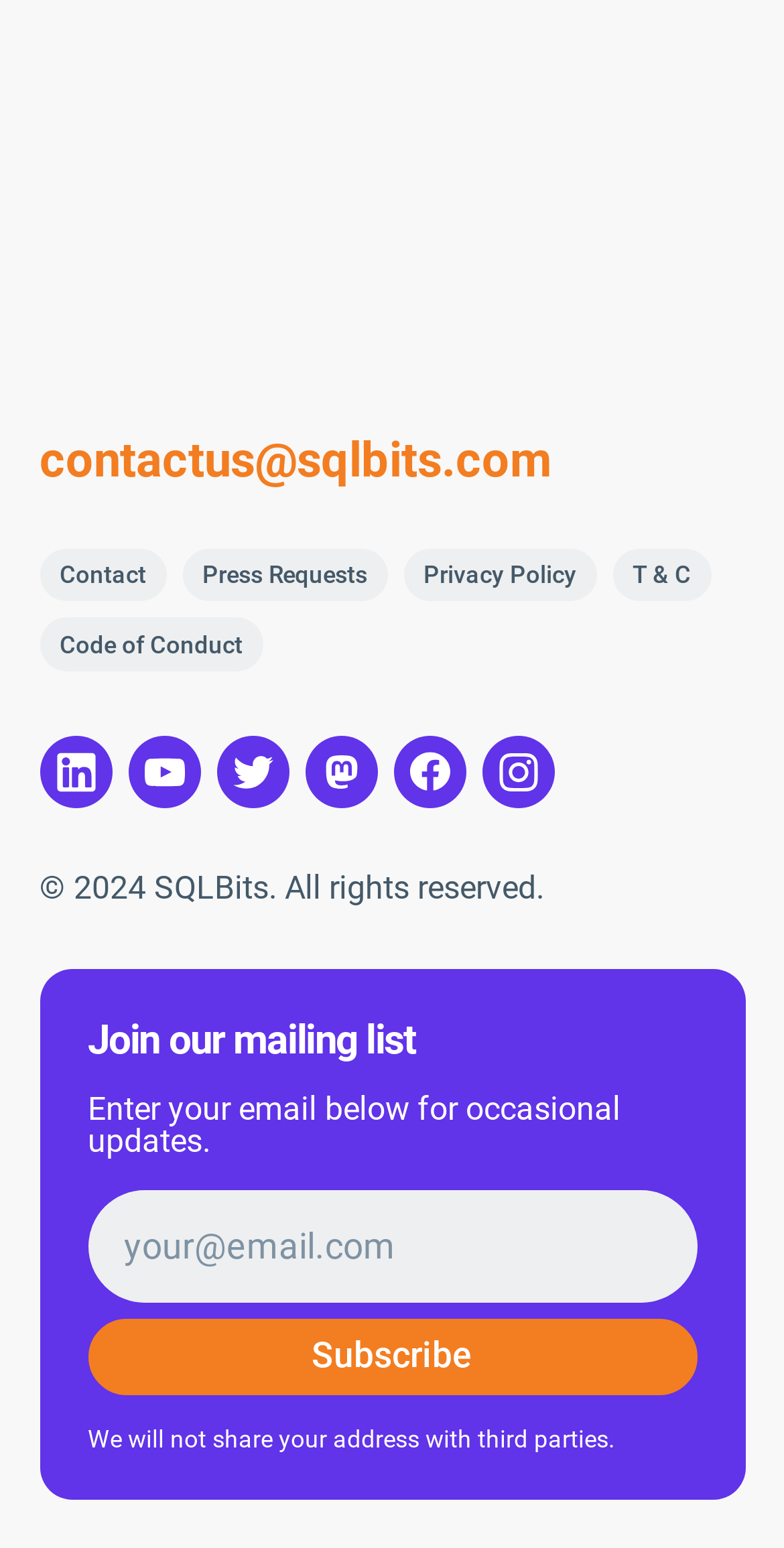What is the promise made about sharing email addresses?
Please use the image to deliver a detailed and complete answer.

I found the promise by looking at the text below the email textbox at the bottom of the webpage, where I saw a sentence that says 'We will not share your address with third parties'.